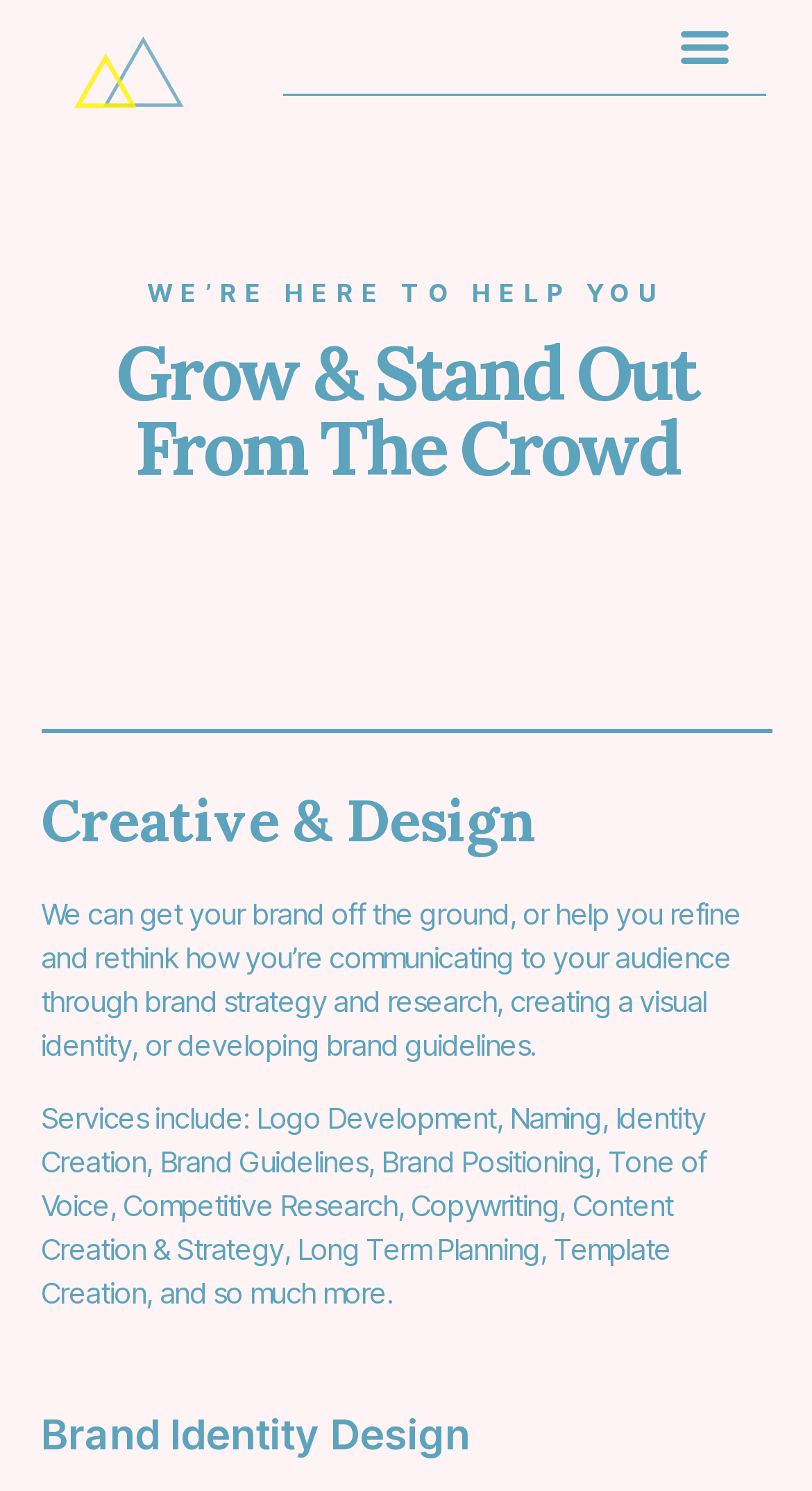Carefully examine the image and provide an in-depth answer to the question: What is the focus of the 'Brand Identity Design' section?

The 'Brand Identity Design' section is likely focused on designing and creating a unique brand identity for businesses, which includes visual elements such as logos, typography, and color schemes, as well as tone of voice and brand positioning.